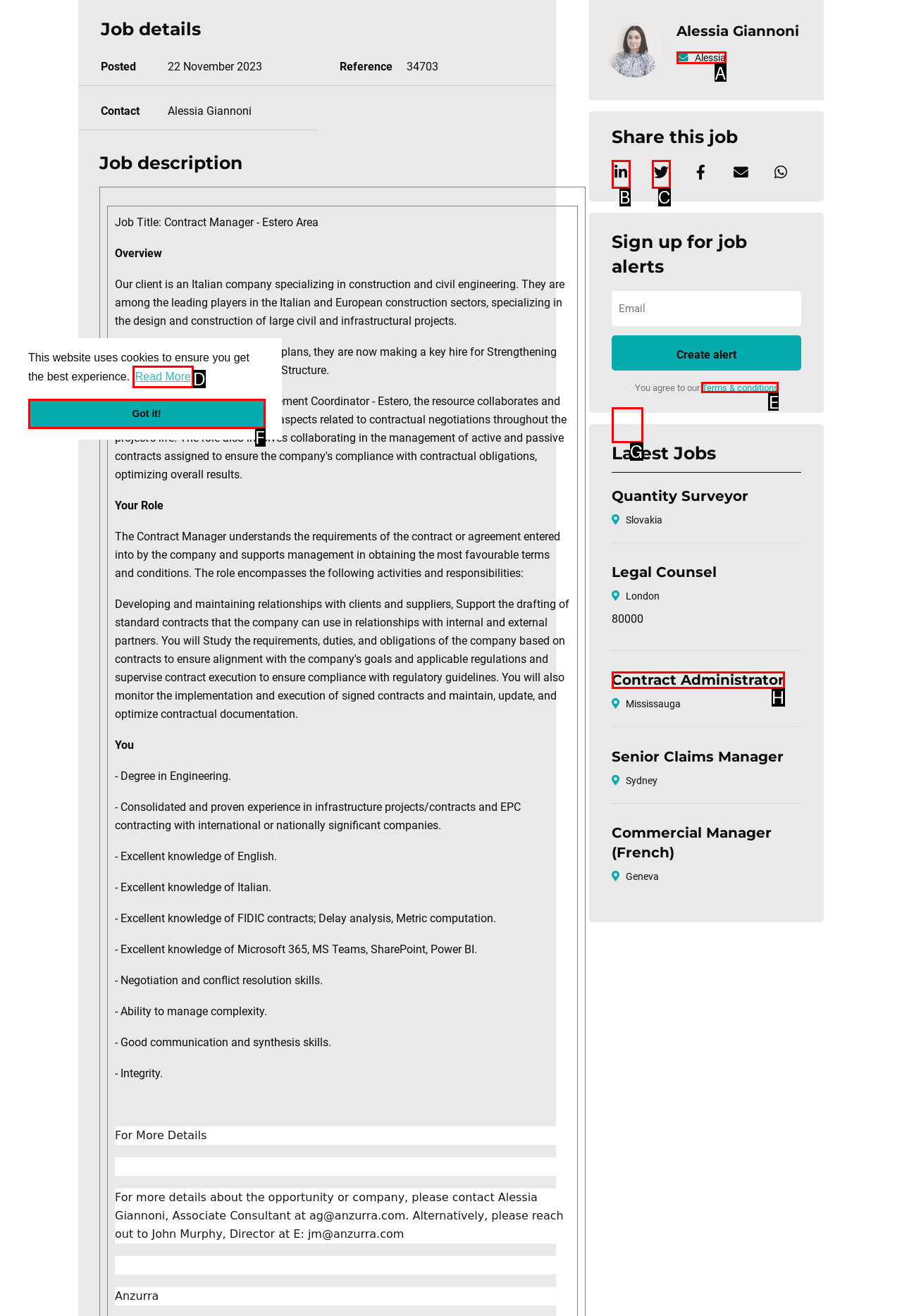Find the HTML element that matches the description: Terms & conditions
Respond with the corresponding letter from the choices provided.

E